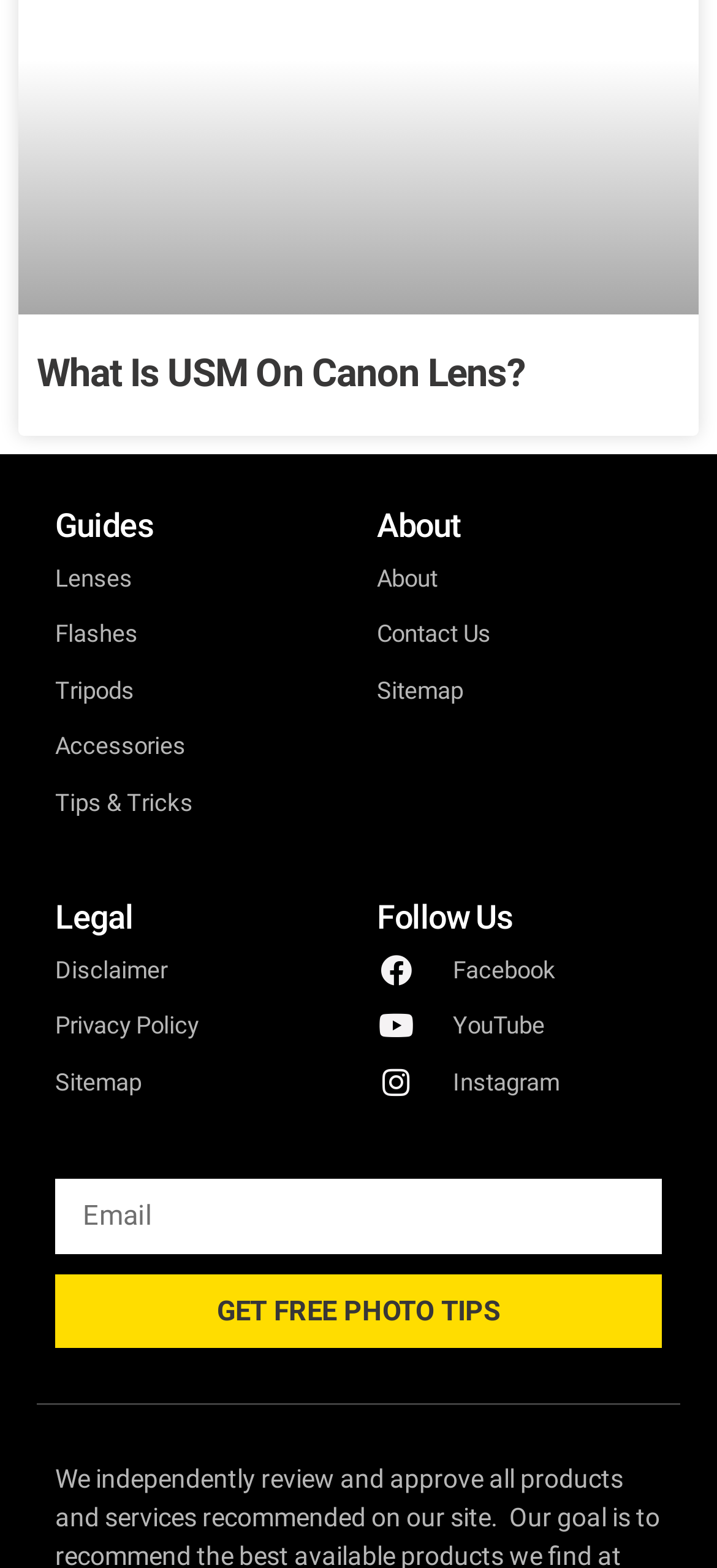How many social media platforms are listed under 'Follow Us'?
Please provide a comprehensive answer based on the details in the screenshot.

Under the 'Follow Us' heading, there are 3 social media platforms listed: 'Facebook', 'YouTube', and 'Instagram'.